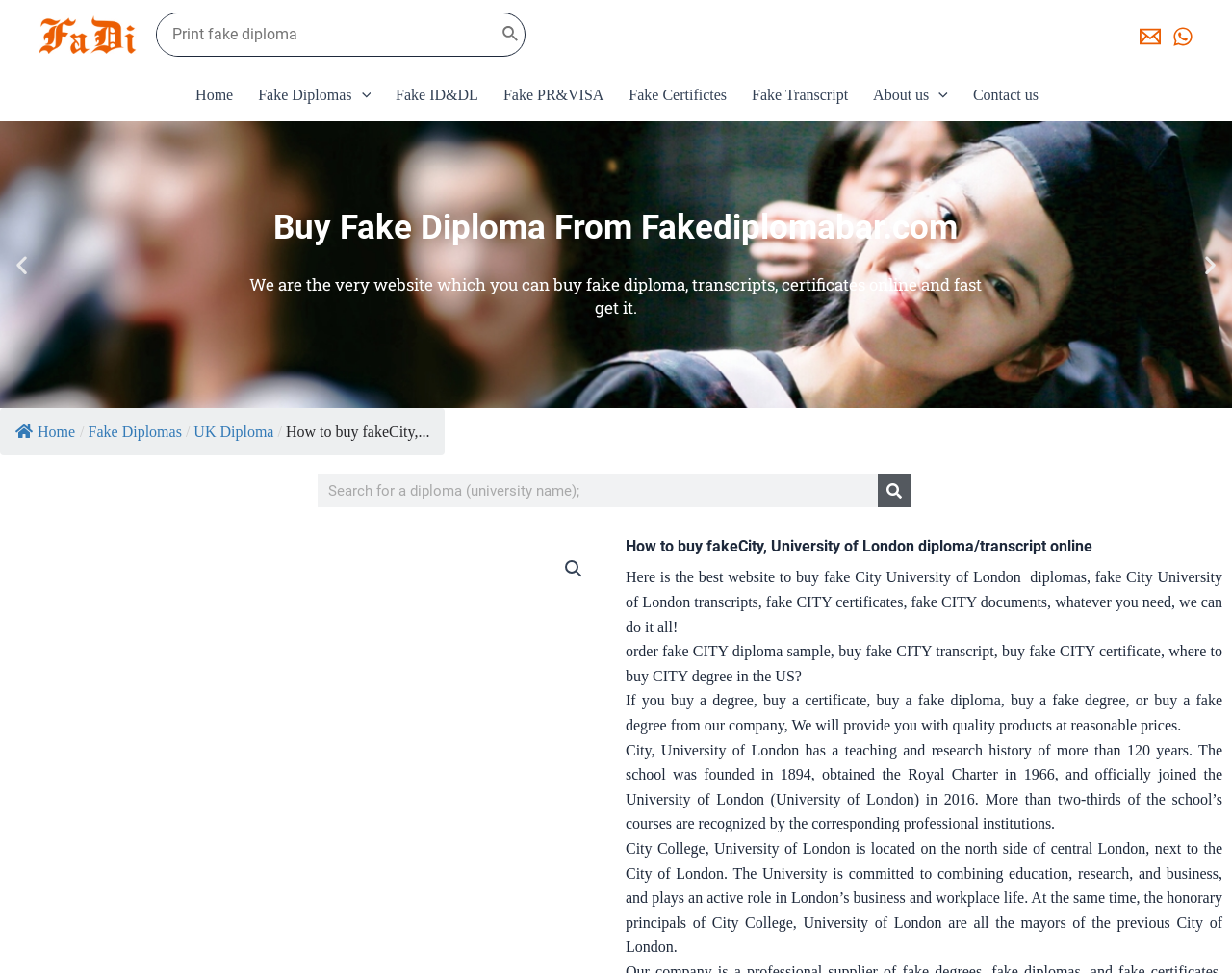Identify the bounding box for the UI element that is described as follows: "parent_node: Search for: aria-label="Search" value="Search"".

[0.408, 0.013, 0.422, 0.058]